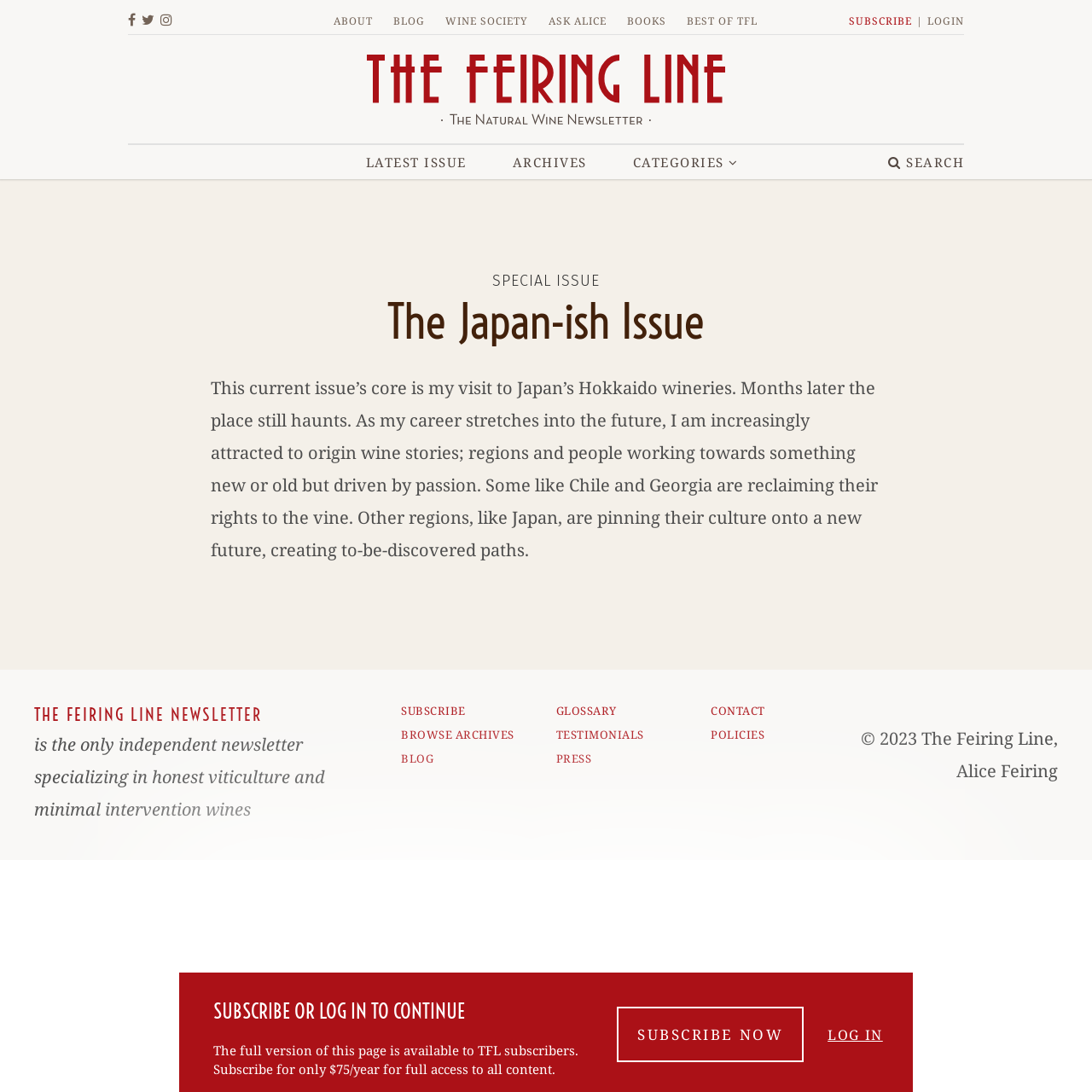Kindly determine the bounding box coordinates of the area that needs to be clicked to fulfill this instruction: "Search for something".

[0.813, 0.132, 0.883, 0.164]